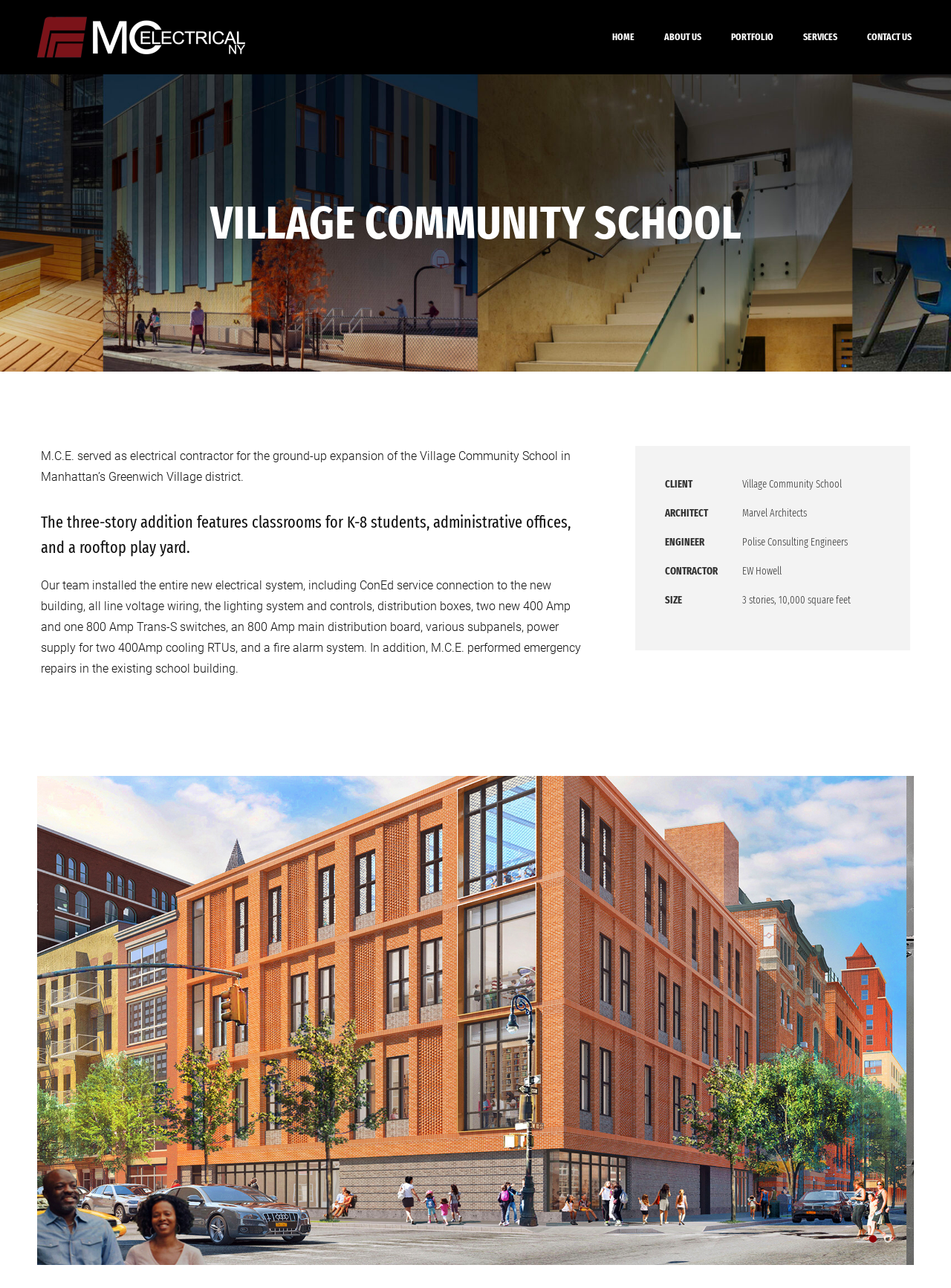Generate an in-depth caption that captures all aspects of the webpage.

The webpage is about a project by MC Electrical NY Inc., a licensed and fully insured premier electrical contractor, specifically the Village Community School in Manhattan's Greenwich Village district. 

At the top, there is a logo of MC Electrical NY Inc. with a link to the company's homepage. Next to it, there are five navigation links: HOME, ABOUT US, PORTFOLIO, SERVICES, and CONTACT US.

Below the navigation links, there is a heading "VILLAGE COMMUNITY SCHOOL" followed by a brief description of the project, which is the ground-up expansion of the Village Community School. 

The description is divided into two paragraphs. The first paragraph explains that the three-story addition features classrooms for K-8 students, administrative offices, and a rooftop play yard. The second paragraph details the electrical work done by M.C.E., including the installation of the entire new electrical system, ConEd service connection, and a fire alarm system.

On the right side of the page, there is a section with details about the project, including the client, architect, engineer, contractor, and size of the project.

At the bottom of the page, there is a large image or a gallery of images related to the project. 

Finally, at the very bottom, there is a footer section with copyright information, a link to the company's website, and four social media links.